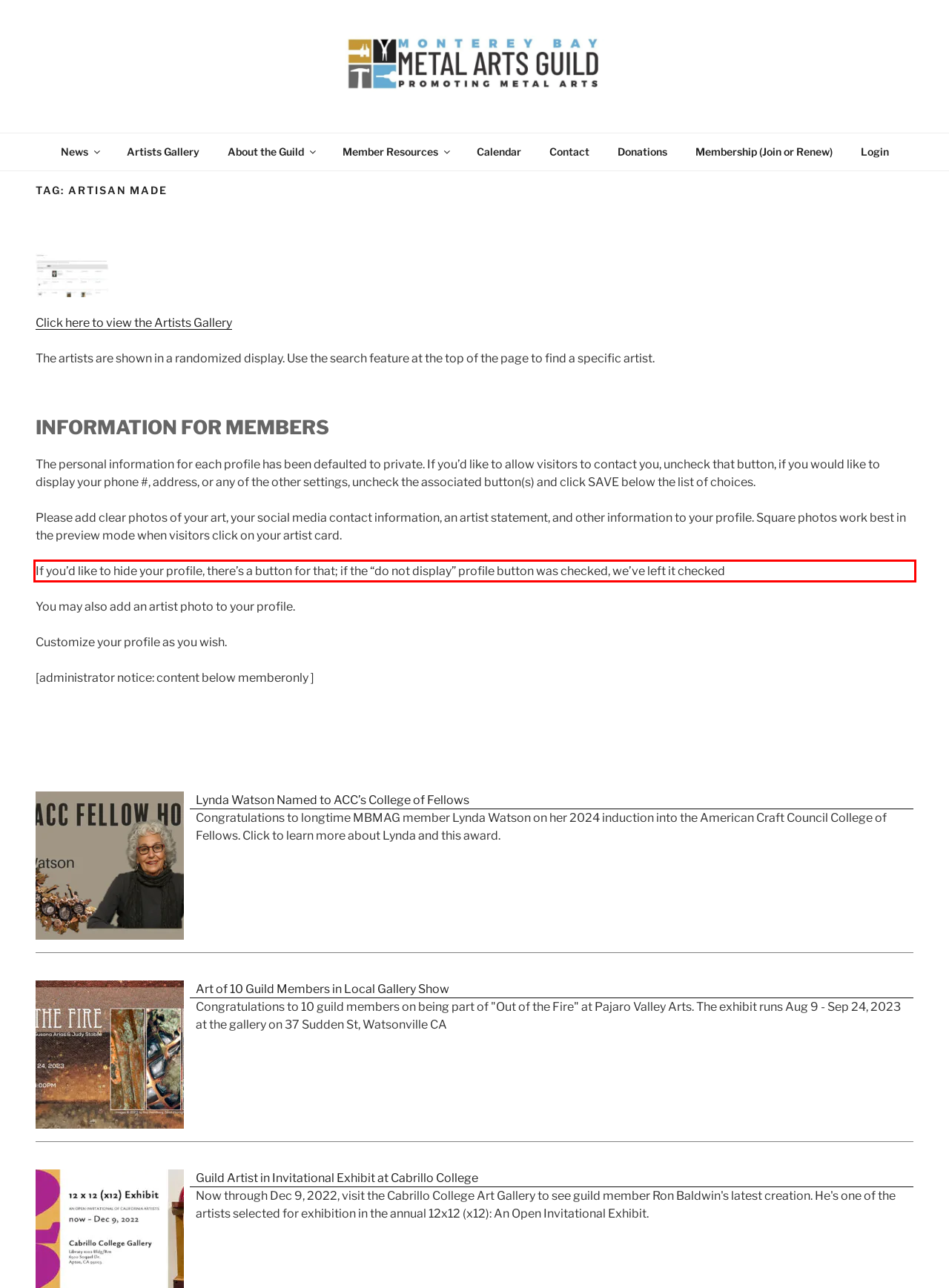You have a screenshot with a red rectangle around a UI element. Recognize and extract the text within this red bounding box using OCR.

If you’d like to hide your profile, there’s a button for that; if the “do not display” profile button was checked, we’ve left it checked